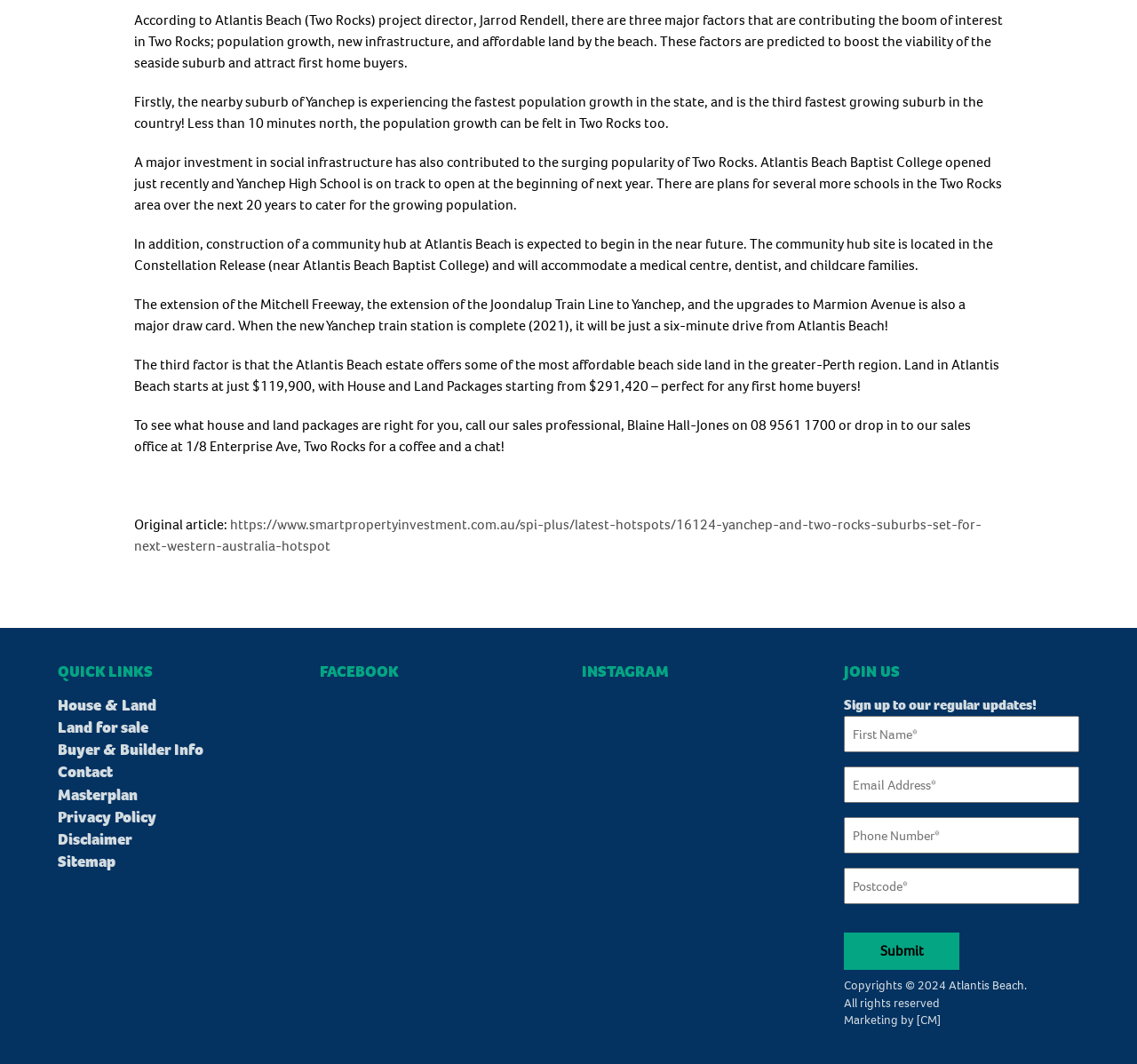What is the extension of the Mitchell Freeway expected to achieve?
Refer to the image and give a detailed answer to the query.

The extension of the Mitchell Freeway is mentioned as one of the factors contributing to the surging popularity of Two Rocks, and is expected to be a major draw card, as stated in the fifth paragraph of the webpage.